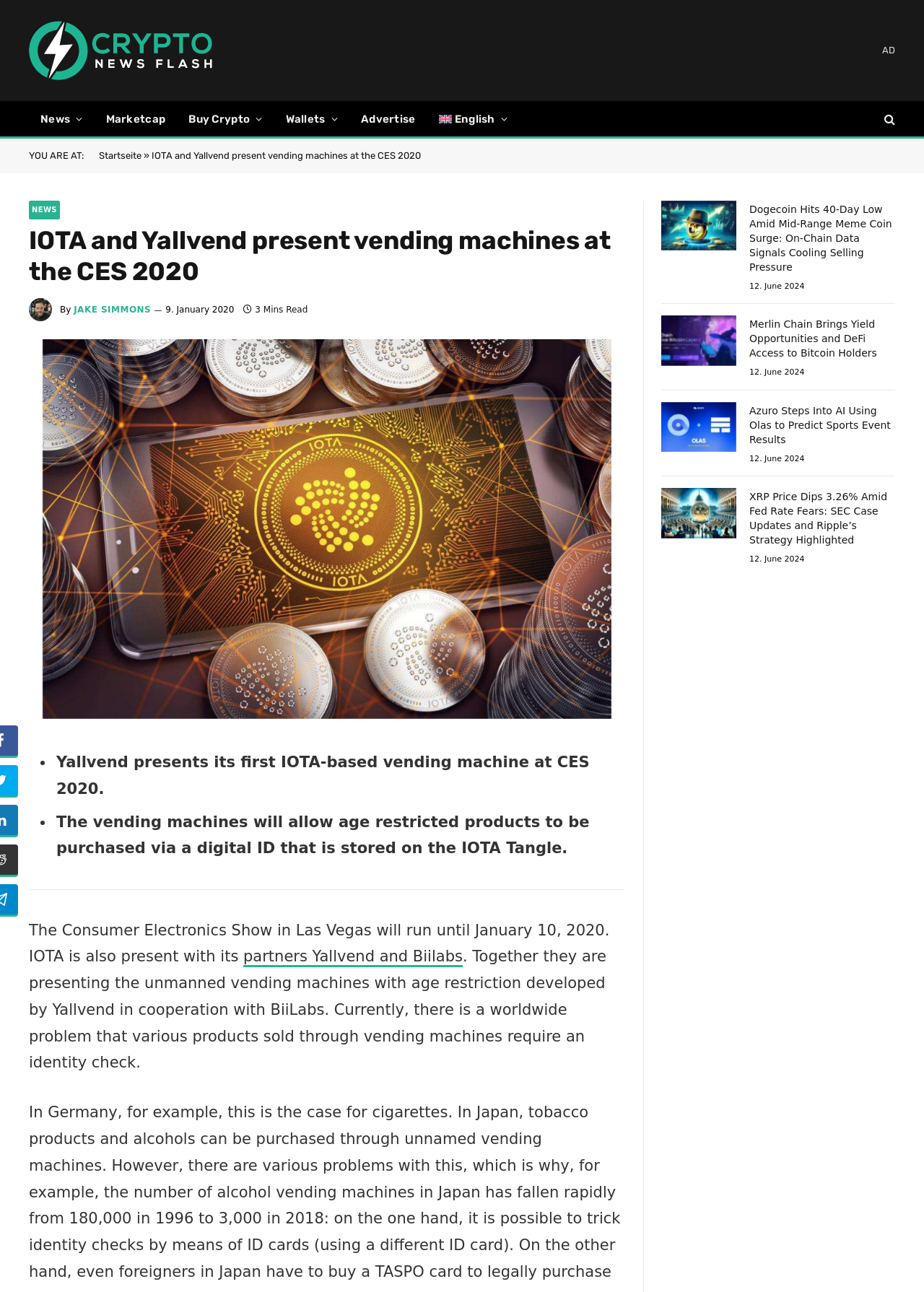Please identify the bounding box coordinates of the element I need to click to follow this instruction: "Read the article 'IOTA and Yallvend present vending machines at the CES 2020'".

[0.031, 0.174, 0.676, 0.223]